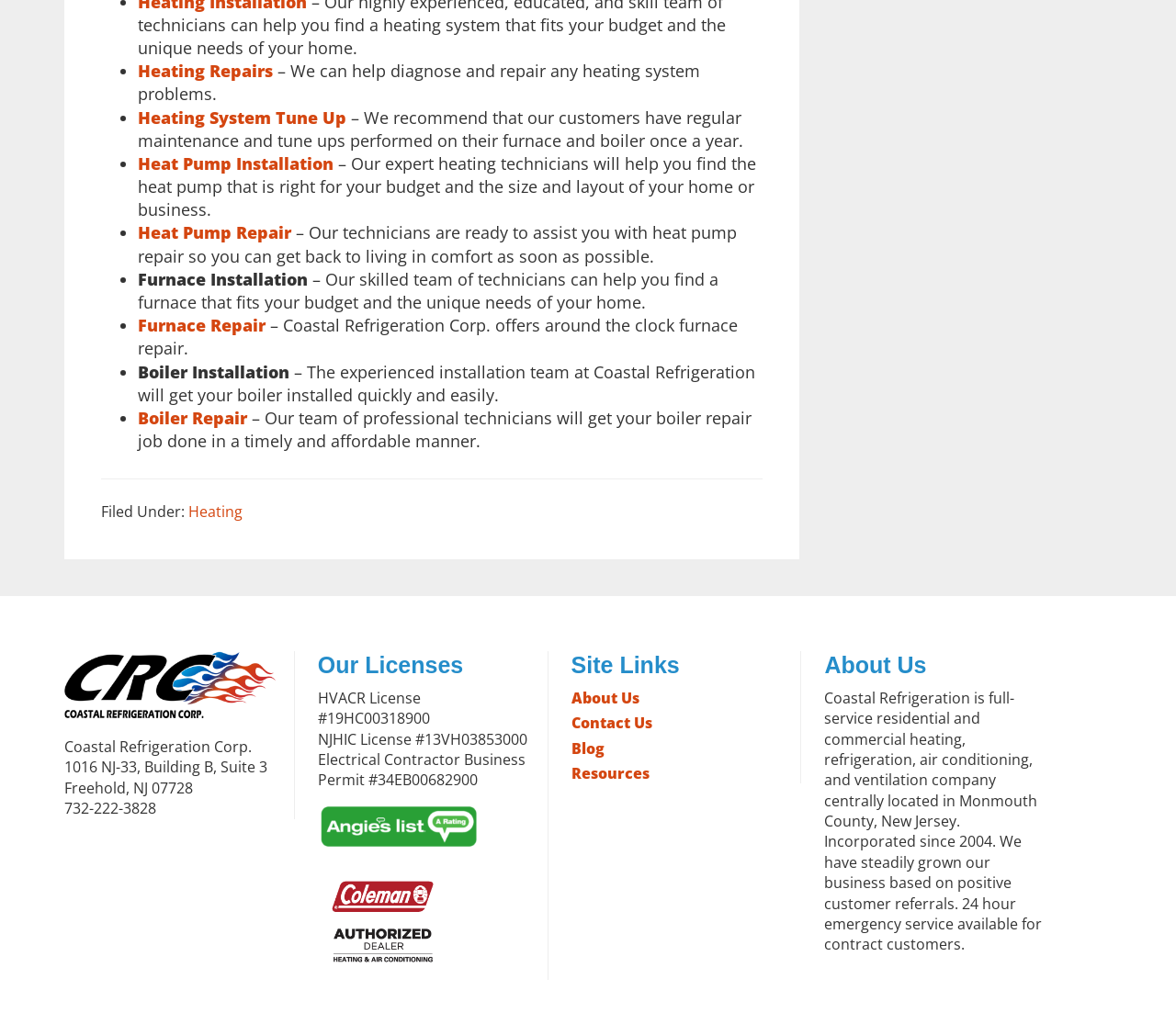What rating does Coastal Refrigeration Corp. have on Angie's List?
Provide a one-word or short-phrase answer based on the image.

A Rating